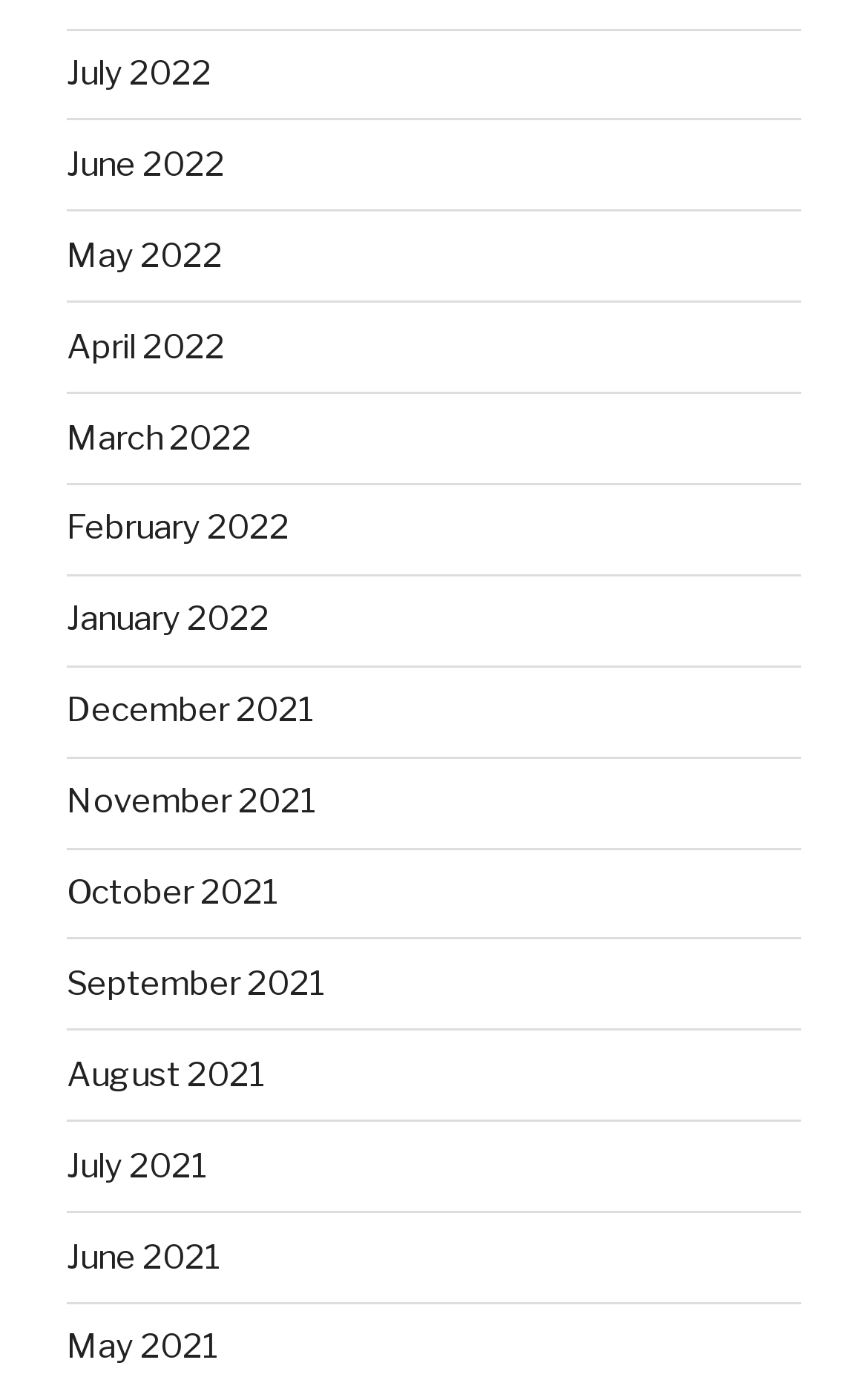Could you determine the bounding box coordinates of the clickable element to complete the instruction: "view July 2021"? Provide the coordinates as four float numbers between 0 and 1, i.e., [left, top, right, bottom].

[0.077, 0.832, 0.241, 0.861]